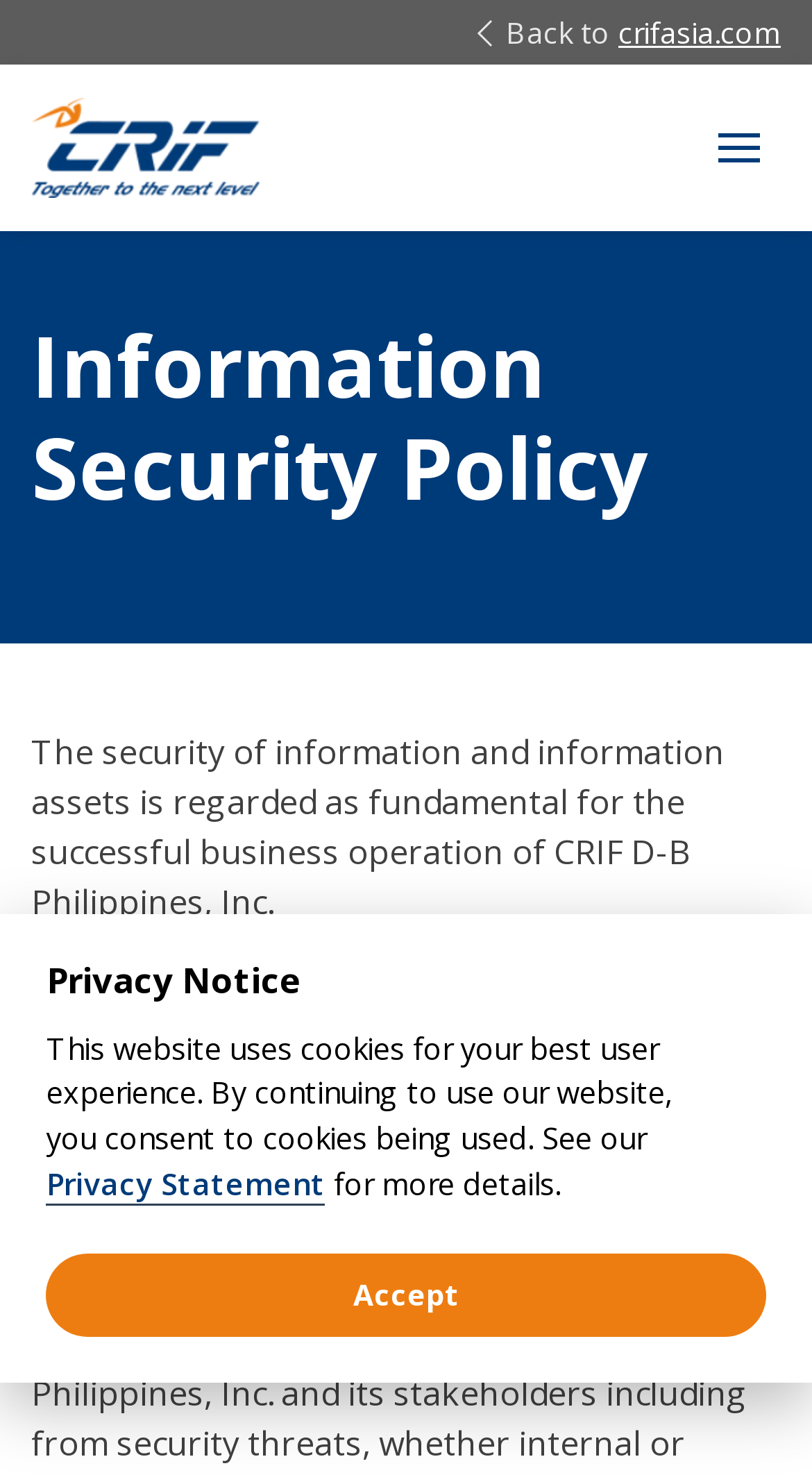What is the text above the 'Back to' link?
Use the image to give a comprehensive and detailed response to the question.

I found the 'Back to' link at the coordinates [0.623, 0.008, 0.762, 0.035] on the webpage, but there is no text above it. The image at the coordinates [0.572, 0.008, 0.623, 0.036] is located above the link.